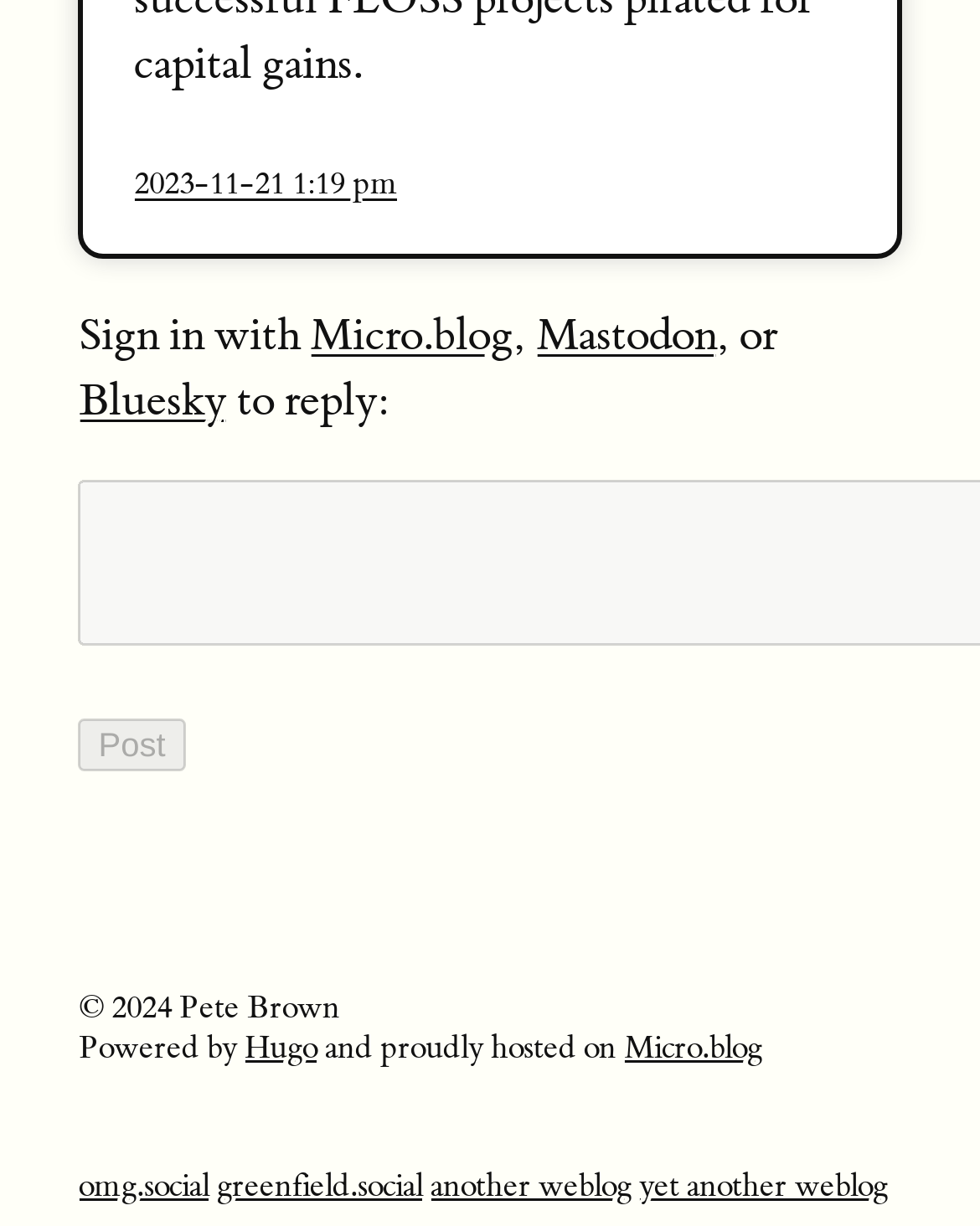Pinpoint the bounding box coordinates of the clickable element to carry out the following instruction: "Explore another weblog."

[0.439, 0.95, 0.644, 0.983]